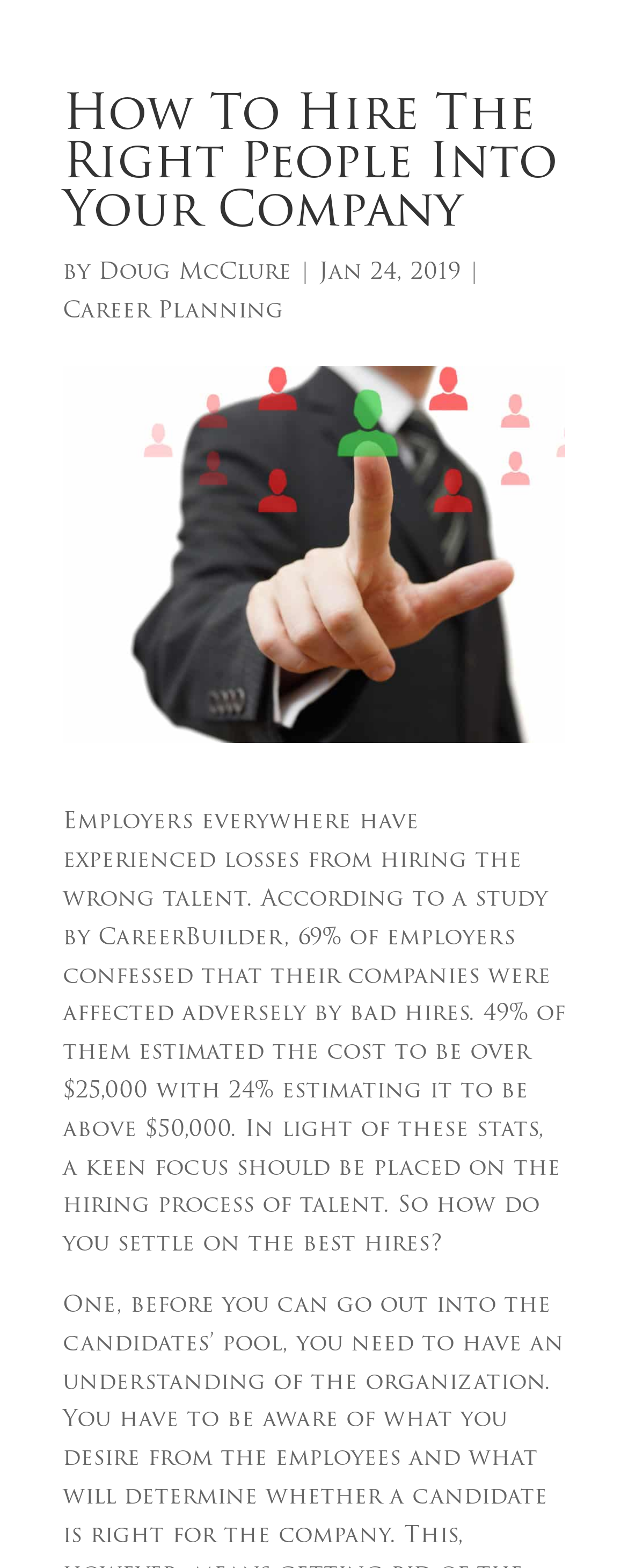Provide a short answer using a single word or phrase for the following question: 
What is the estimated cost of bad hires?

over $25,000